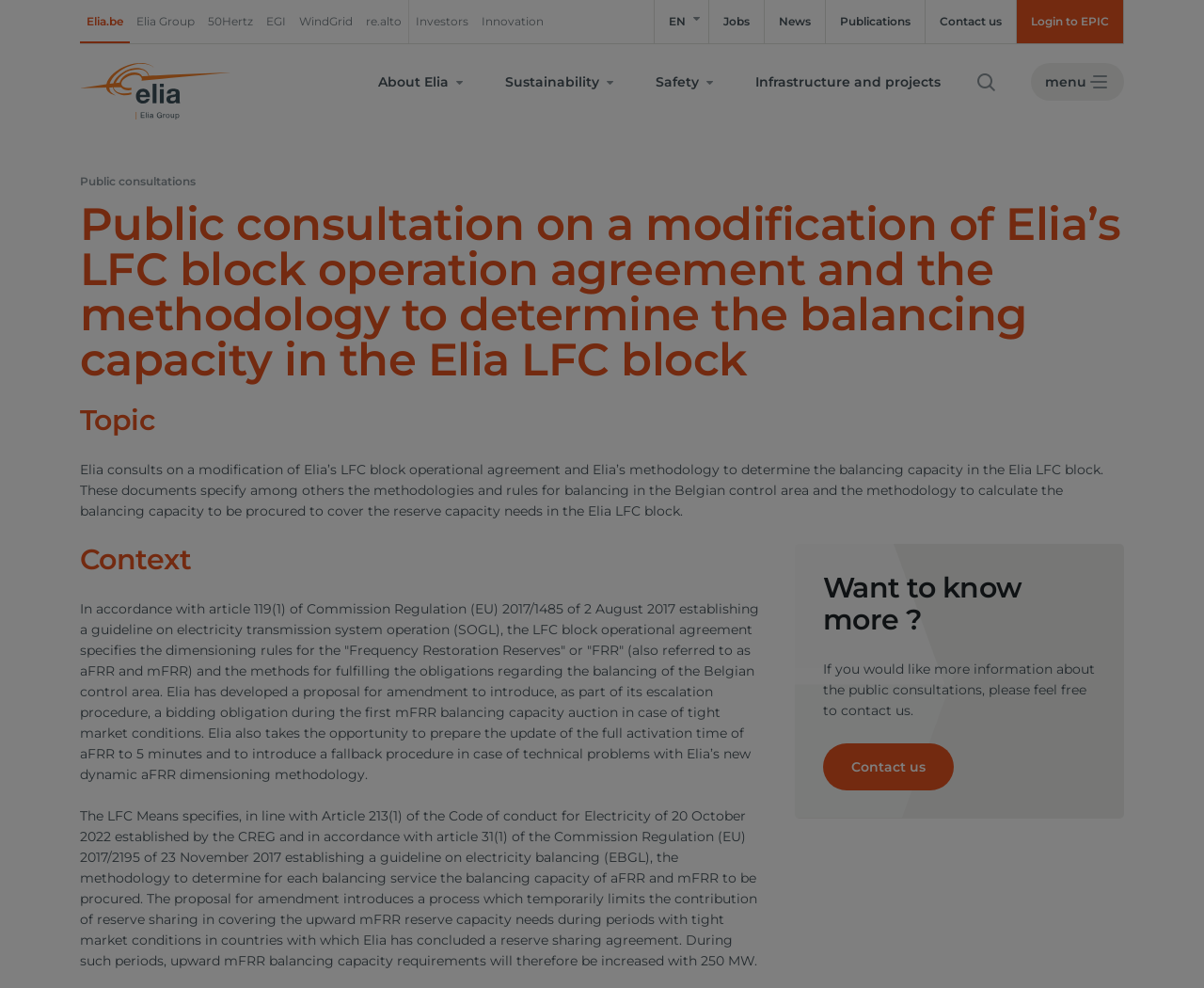Answer succinctly with a single word or phrase:
How can I get more information about the public consultation?

Contact us